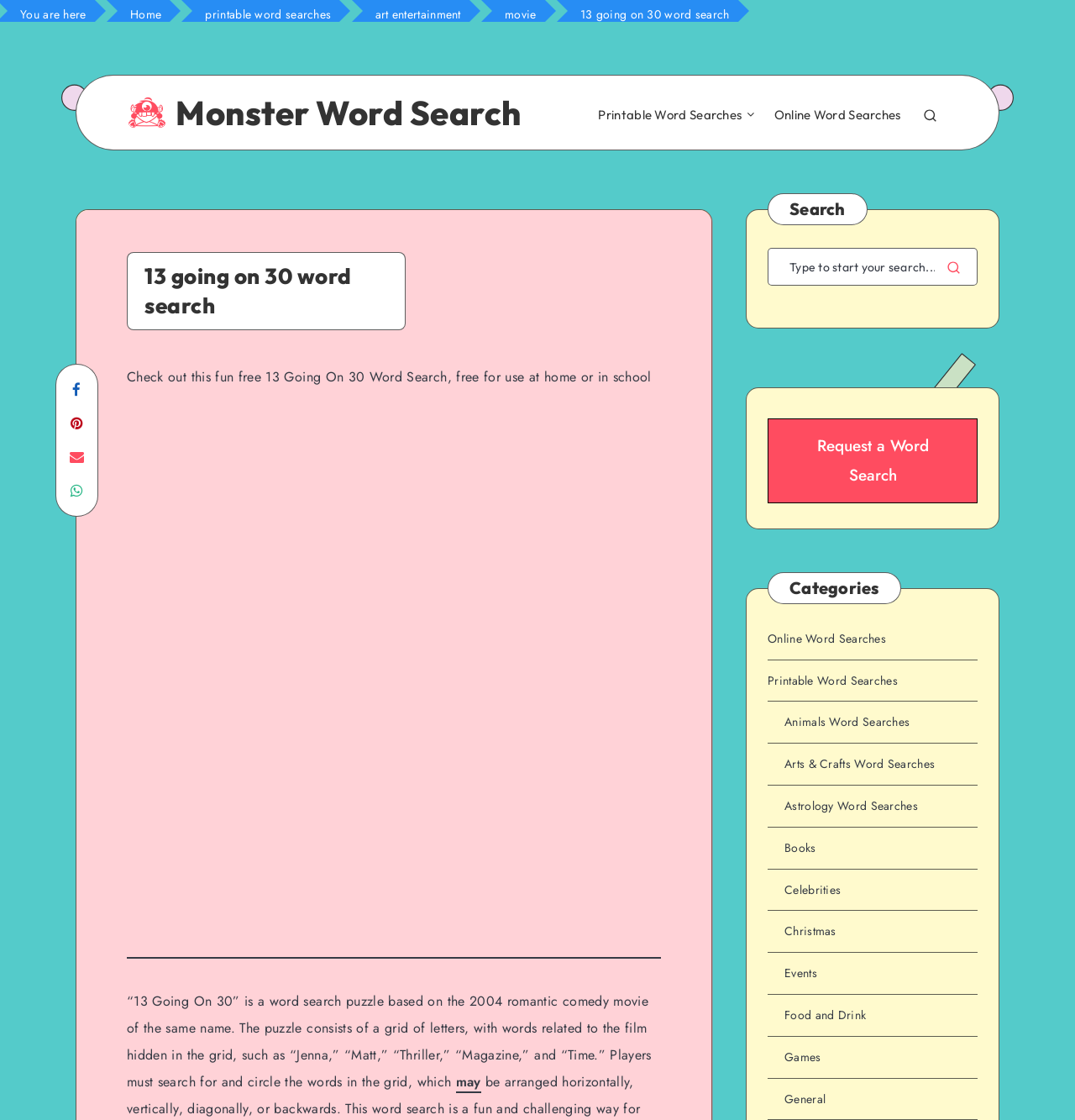What is the purpose of the search bar?
Respond to the question with a single word or phrase according to the image.

To start a search